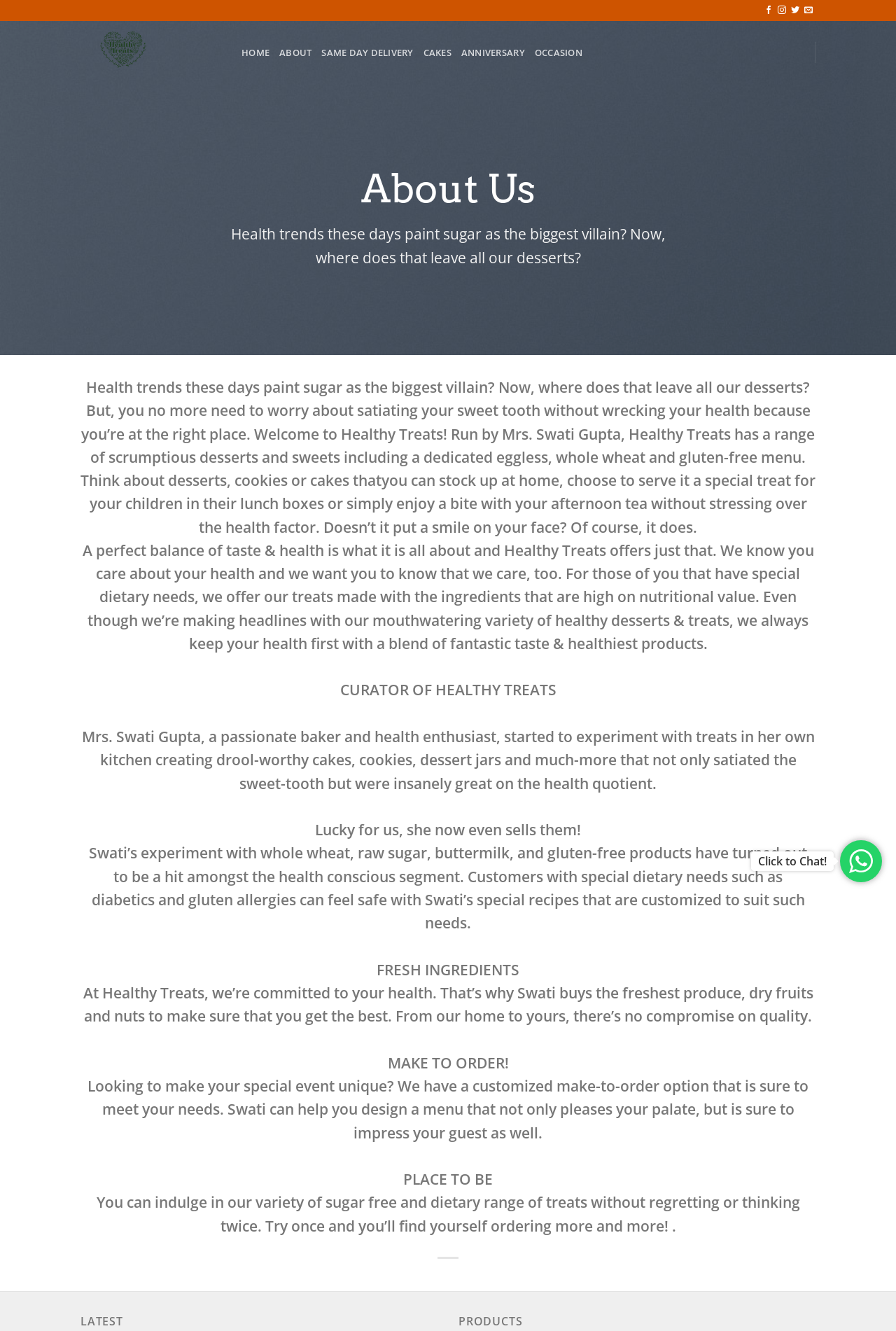Please provide the bounding box coordinates for the UI element as described: "parent_node: Click to Chat!". The coordinates must be four floats between 0 and 1, represented as [left, top, right, bottom].

[0.938, 0.631, 0.984, 0.663]